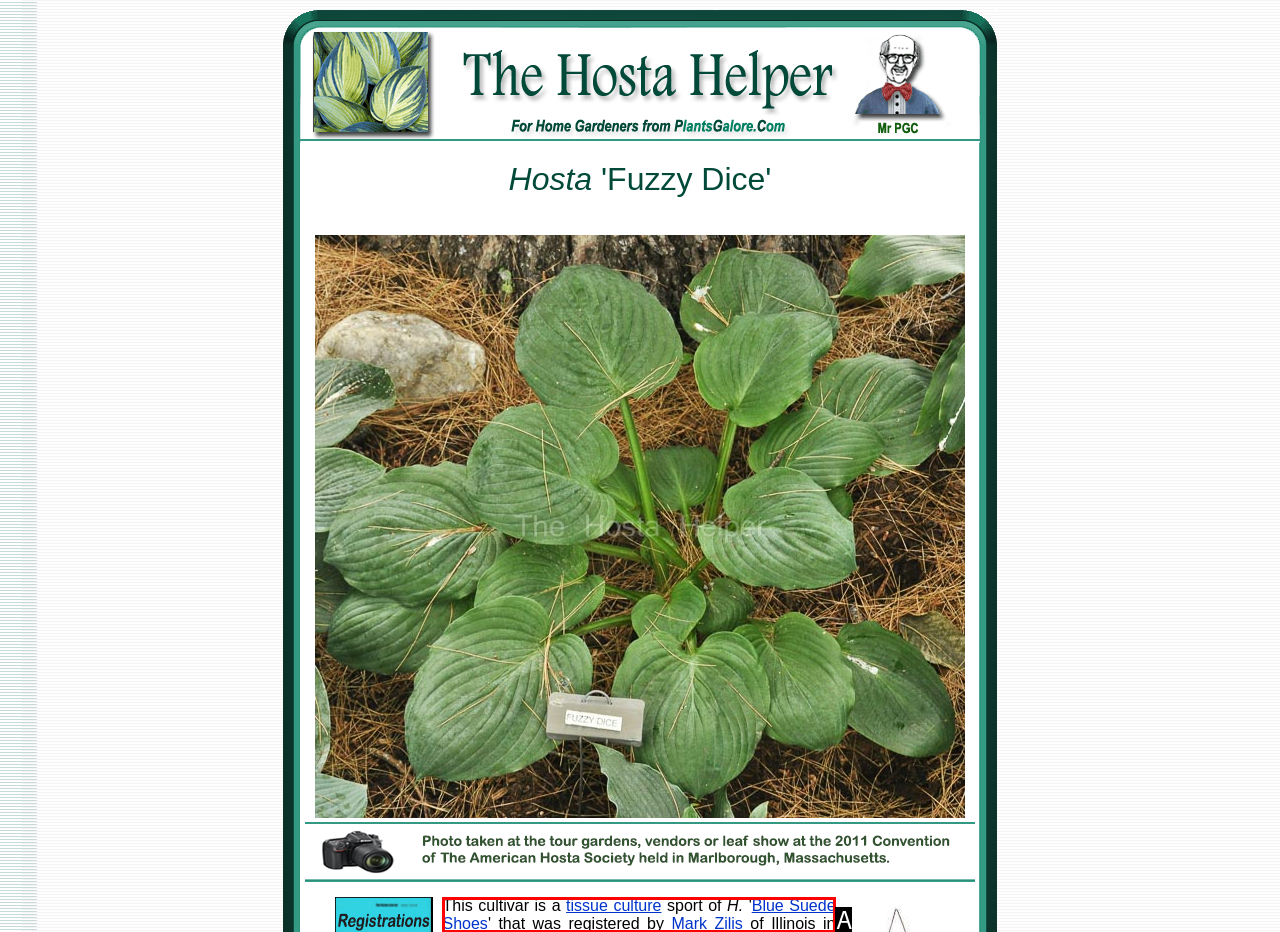Which option aligns with the description: Blue Suede Shoes? Respond by selecting the correct letter.

A